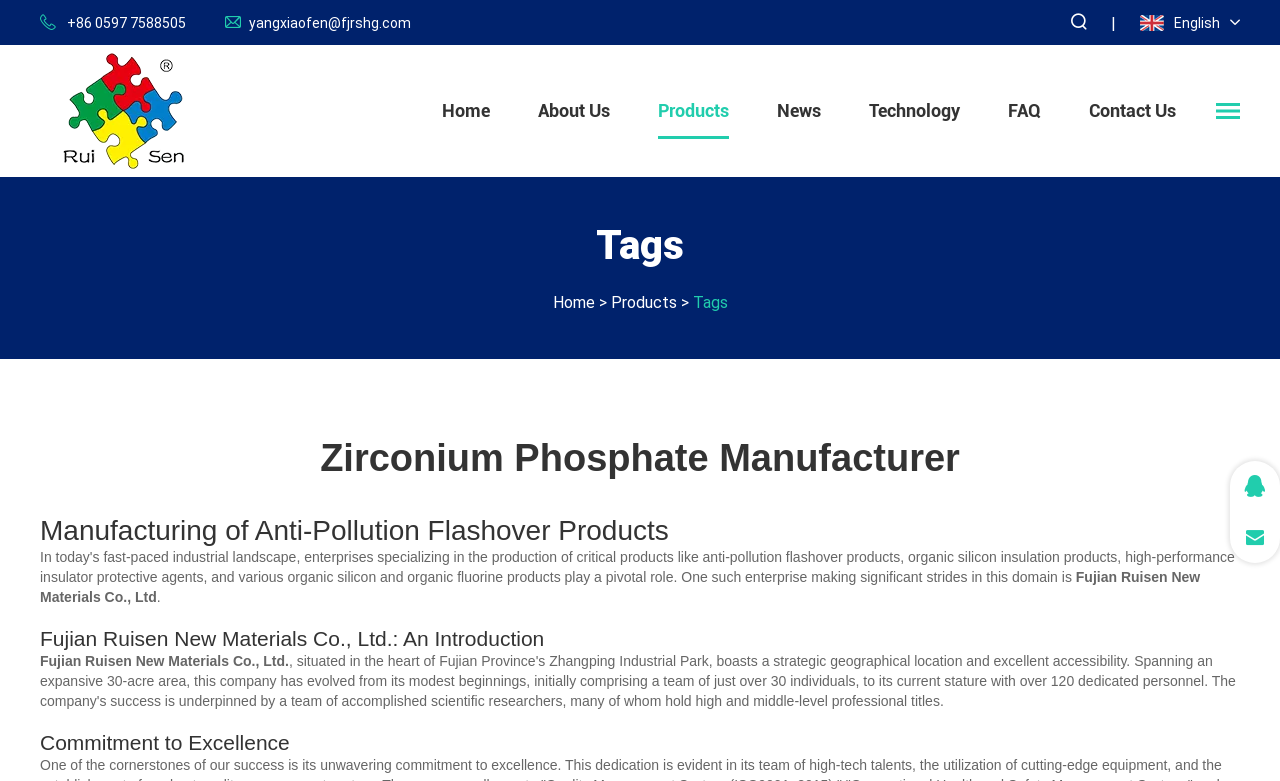Determine the bounding box coordinates for the clickable element to execute this instruction: "Switch to English". Provide the coordinates as four float numbers between 0 and 1, i.e., [left, top, right, bottom].

[0.889, 0.006, 0.969, 0.051]